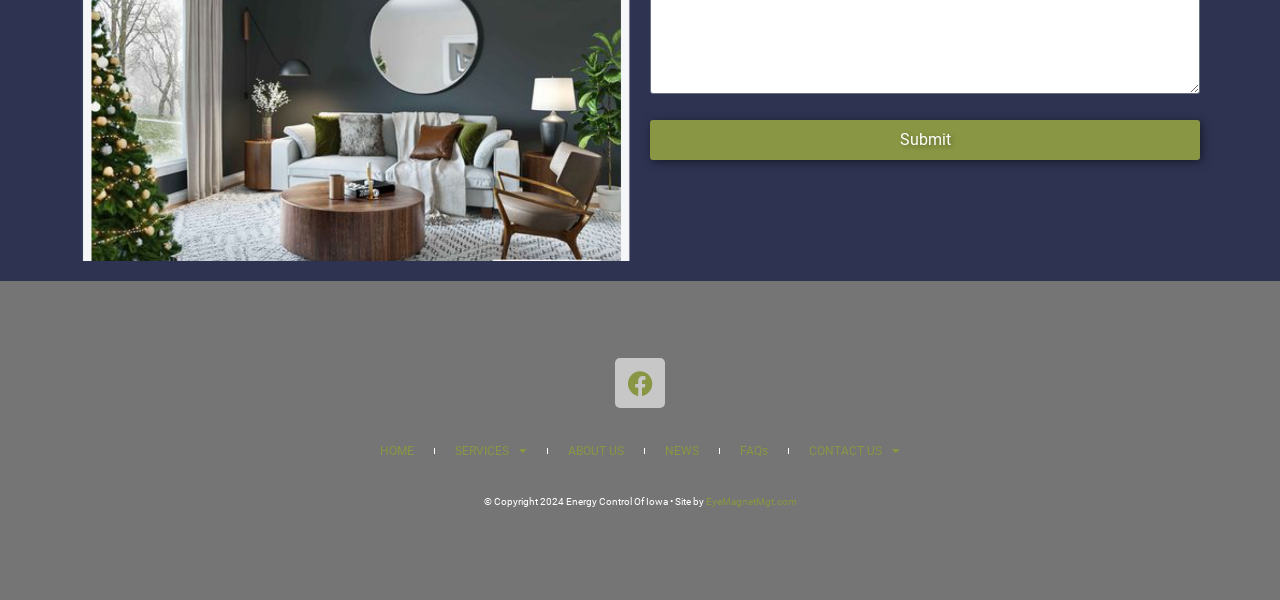Locate the bounding box coordinates of the clickable part needed for the task: "Visit Facebook page".

[0.48, 0.597, 0.52, 0.68]